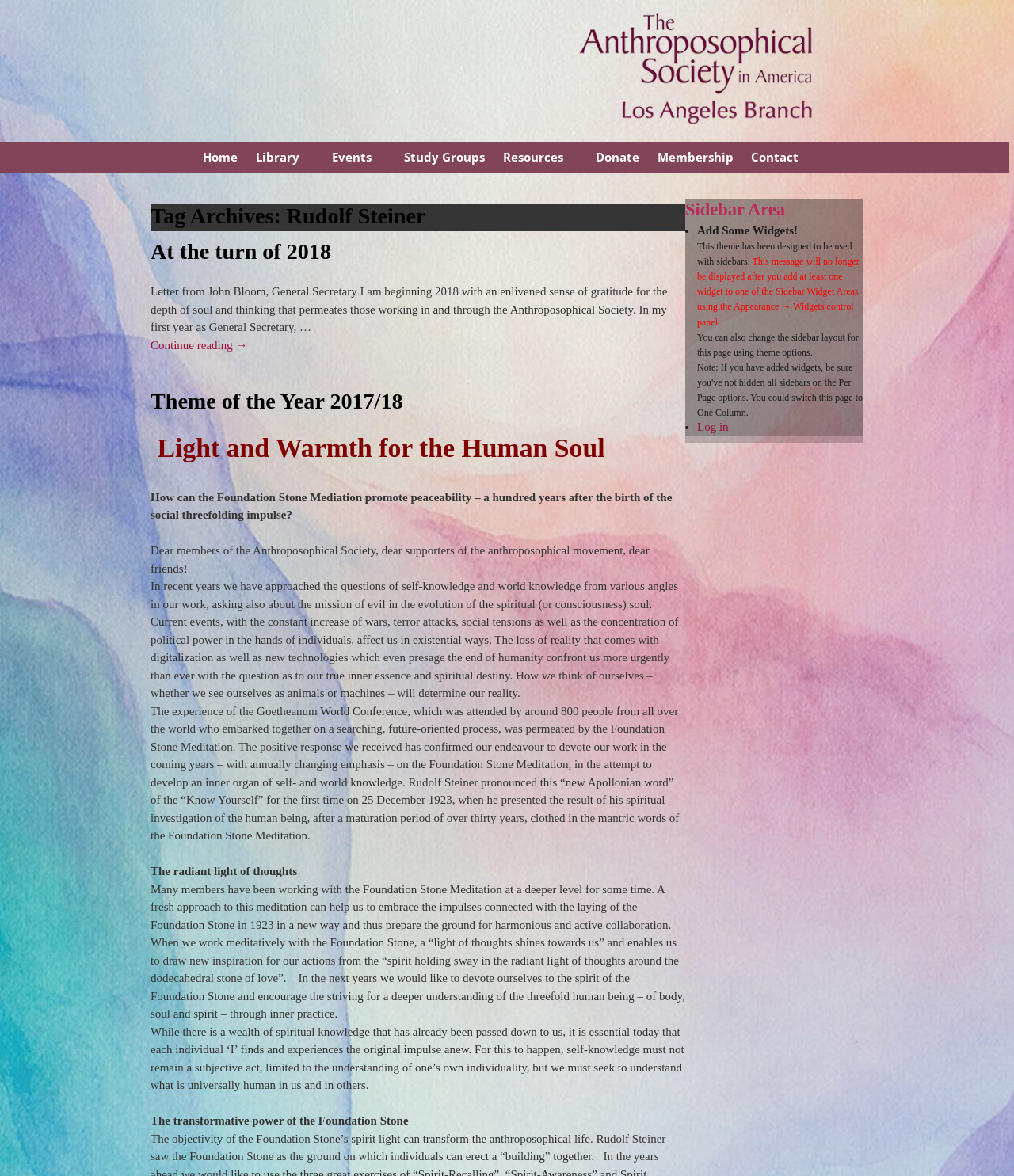Predict the bounding box coordinates for the UI element described as: "Events". The coordinates should be four float numbers between 0 and 1, presented as [left, top, right, bottom].

[0.319, 0.123, 0.39, 0.145]